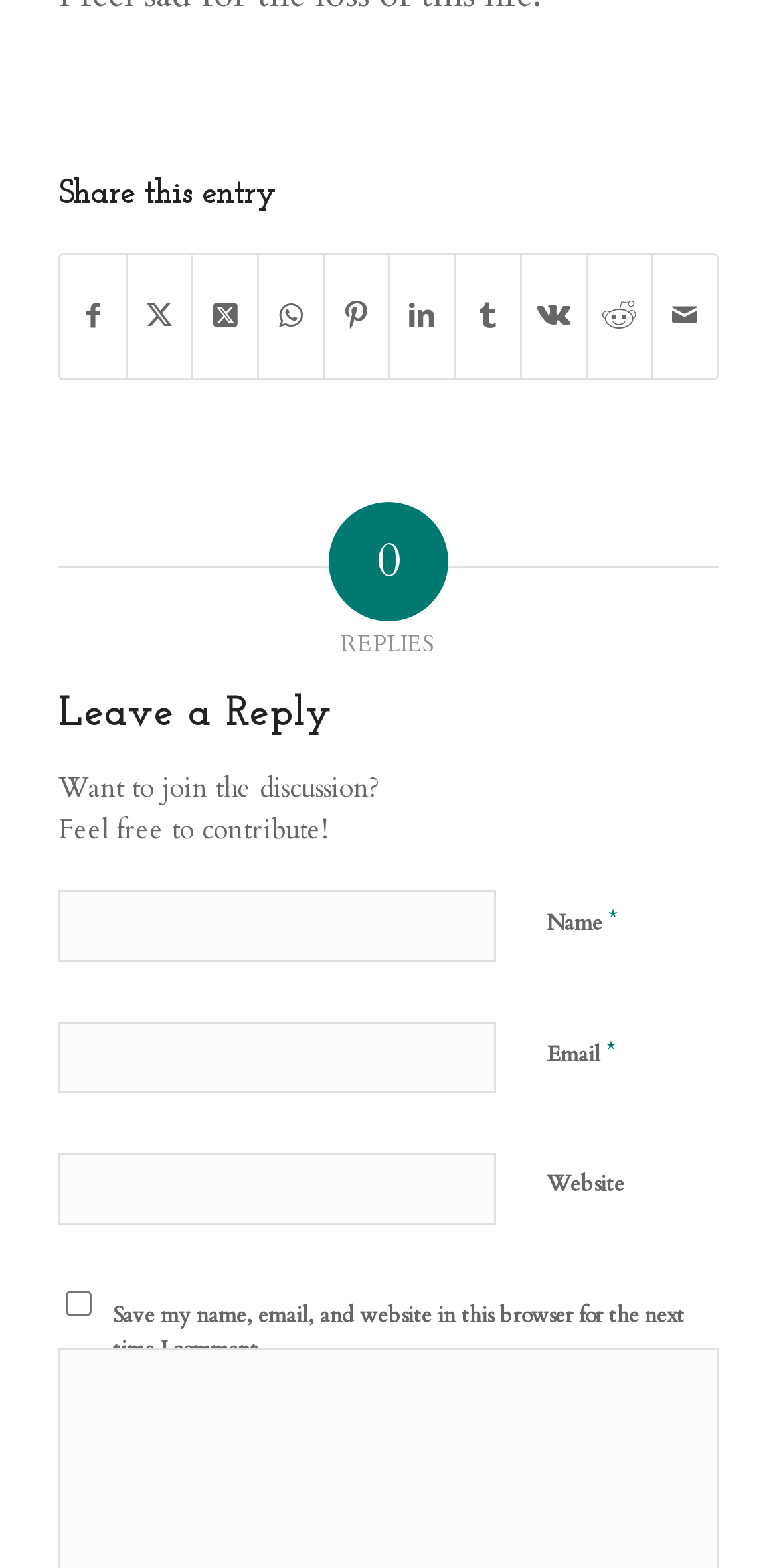Provide a one-word or one-phrase answer to the question:
What is the heading above the reply section?

Leave a Reply